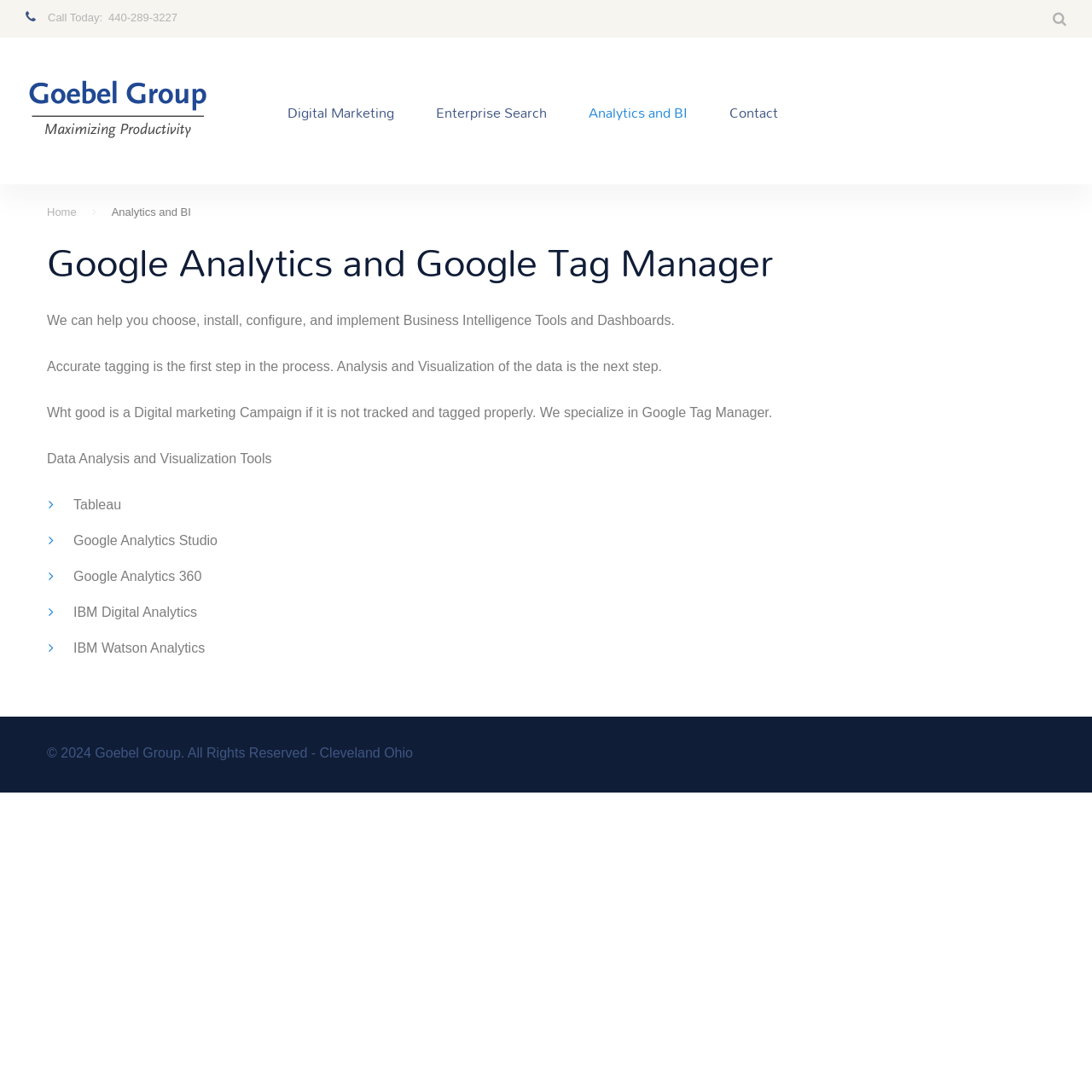Answer the question in a single word or phrase:
What is the name of the city mentioned at the bottom of the webpage?

Cleveland